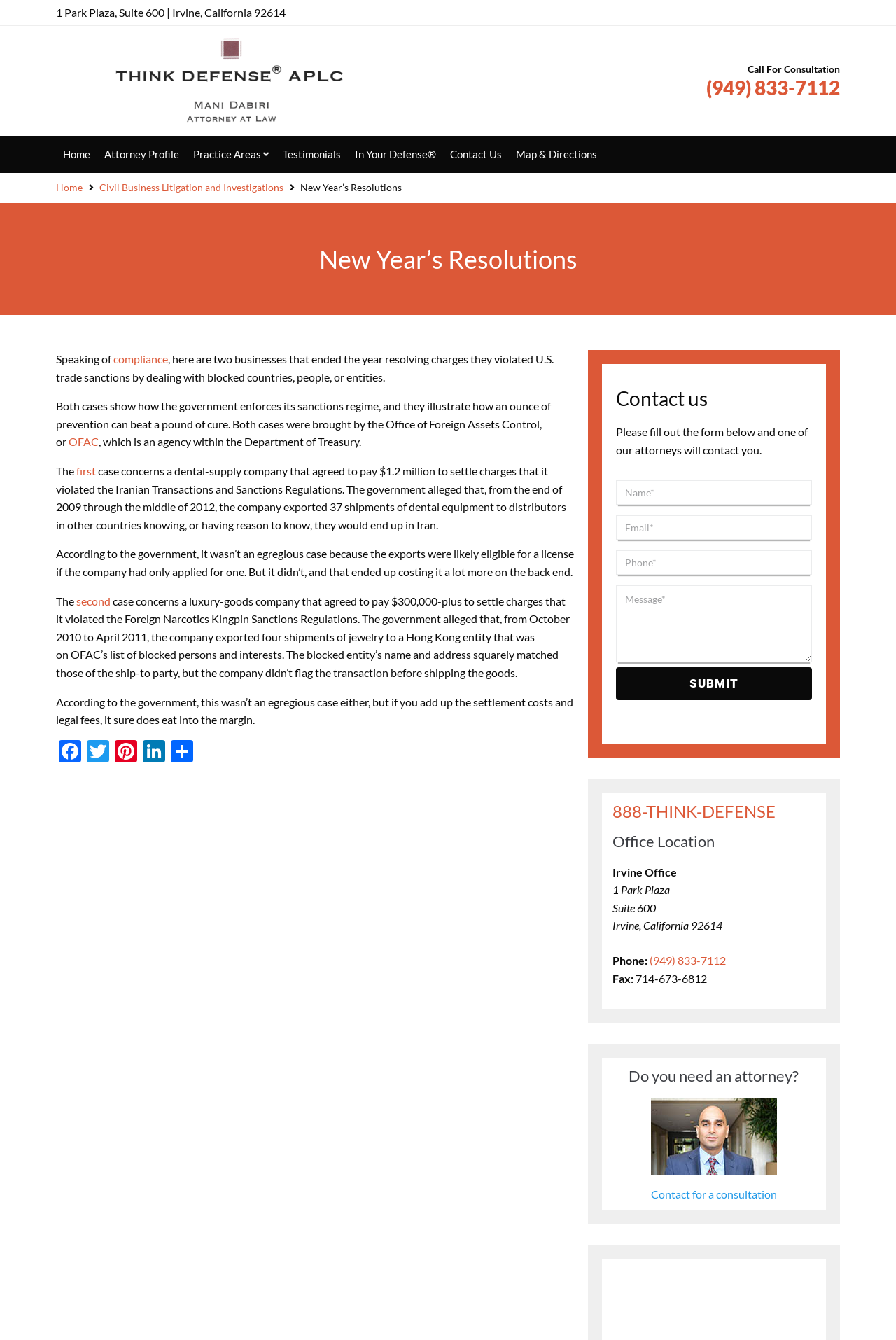Answer the question below using just one word or a short phrase: 
How much did the dental-supply company agree to pay to settle charges?

$1.2 million